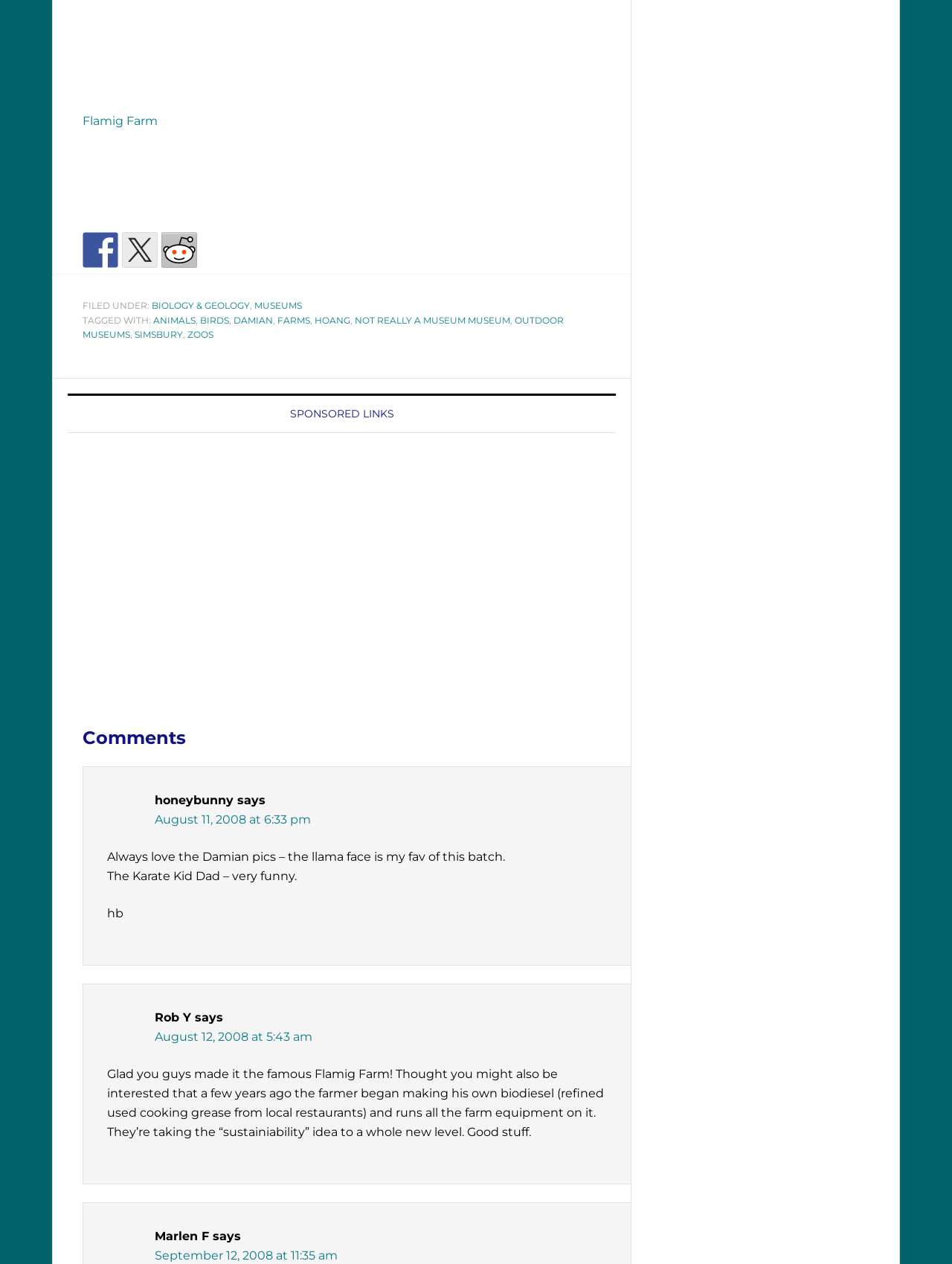What is the name of the farm?
Look at the screenshot and give a one-word or phrase answer.

Flamig Farm